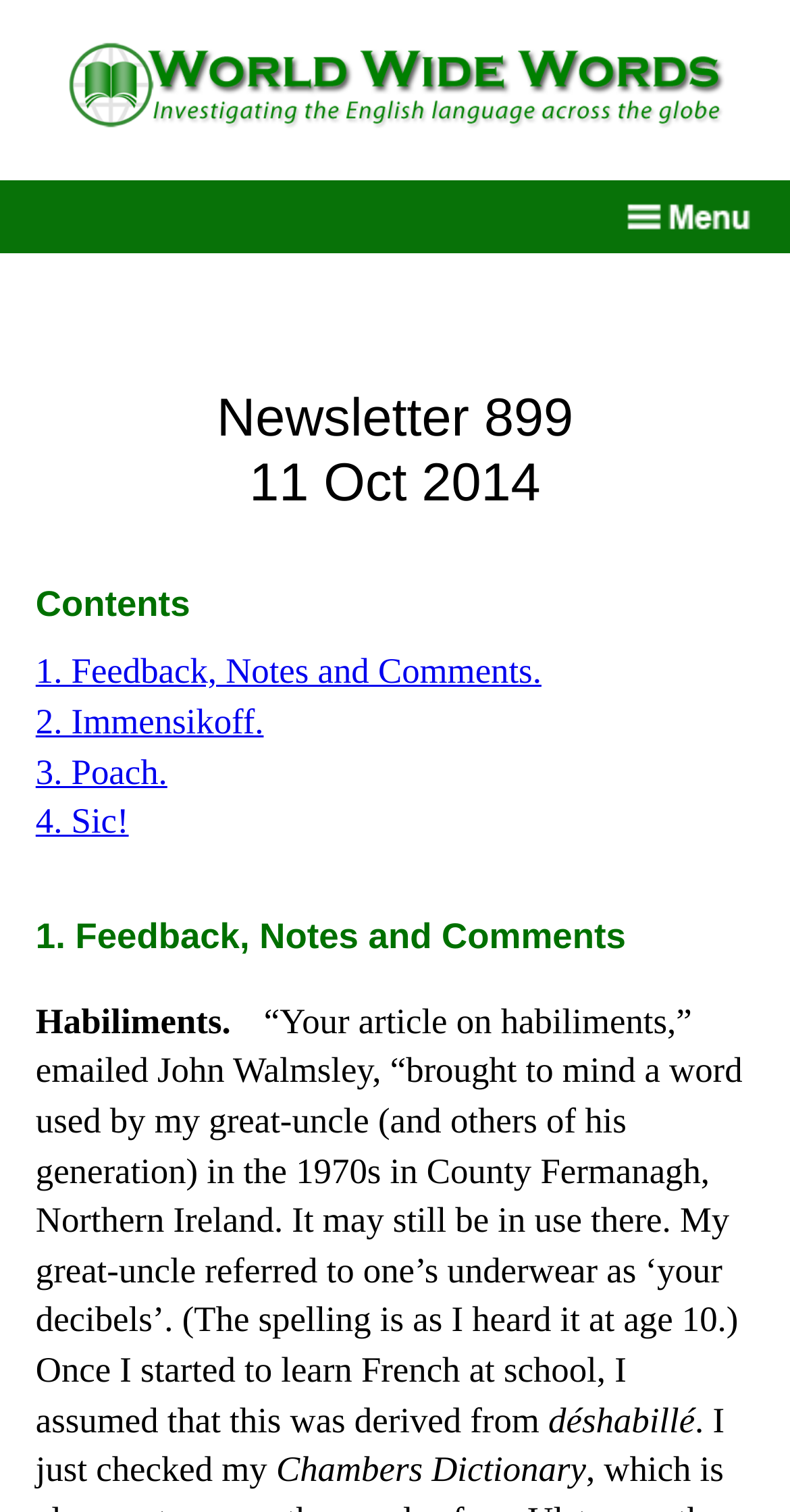Can you locate the main headline on this webpage and provide its text content?

Newsletter 899
11 Oct 2014